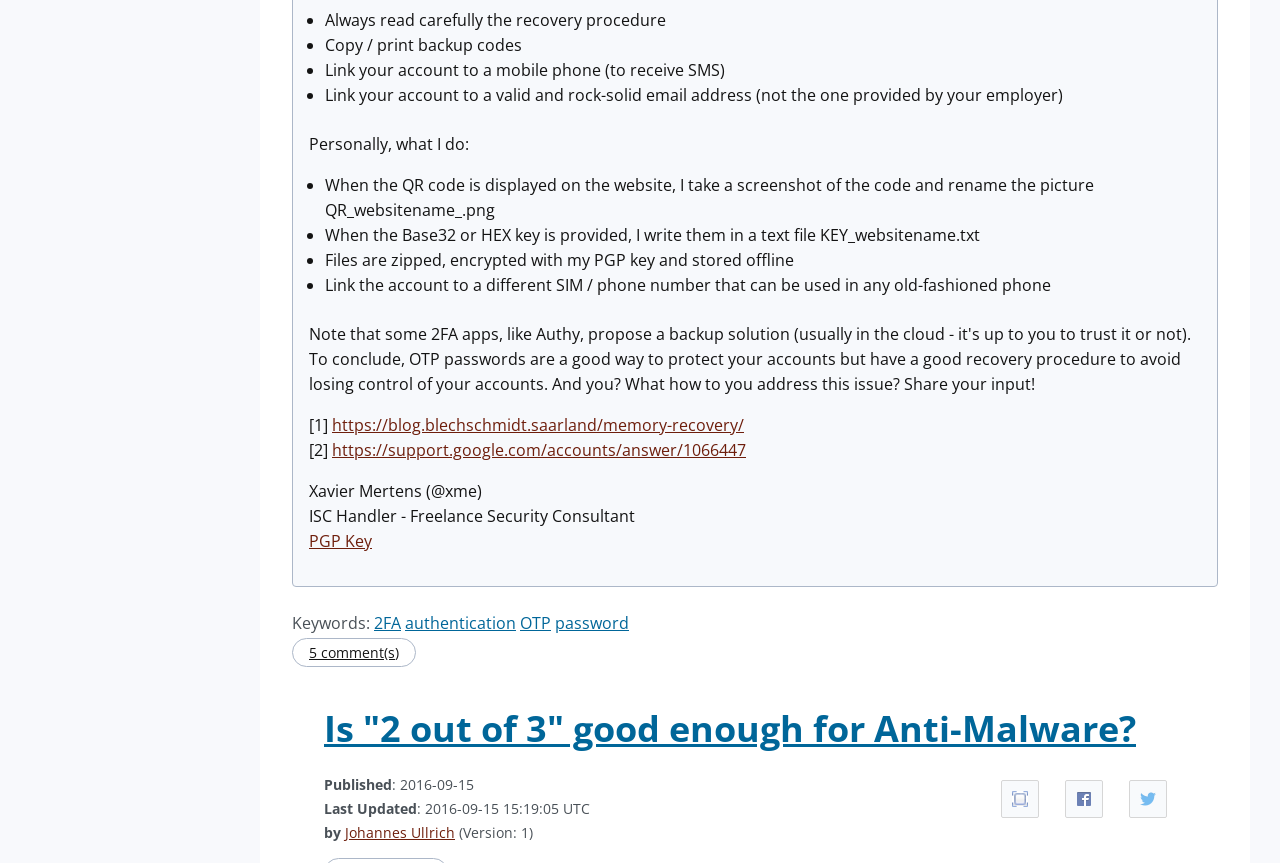What is the file format used for storing backup codes?
Kindly give a detailed and elaborate answer to the question.

The file format used for storing backup codes can be found in the section where the author shares their personal approach to account recovery. It is mentioned that they take a screenshot of the QR code and rename the picture 'QR_websitename_.png', which indicates that the file format used is png.